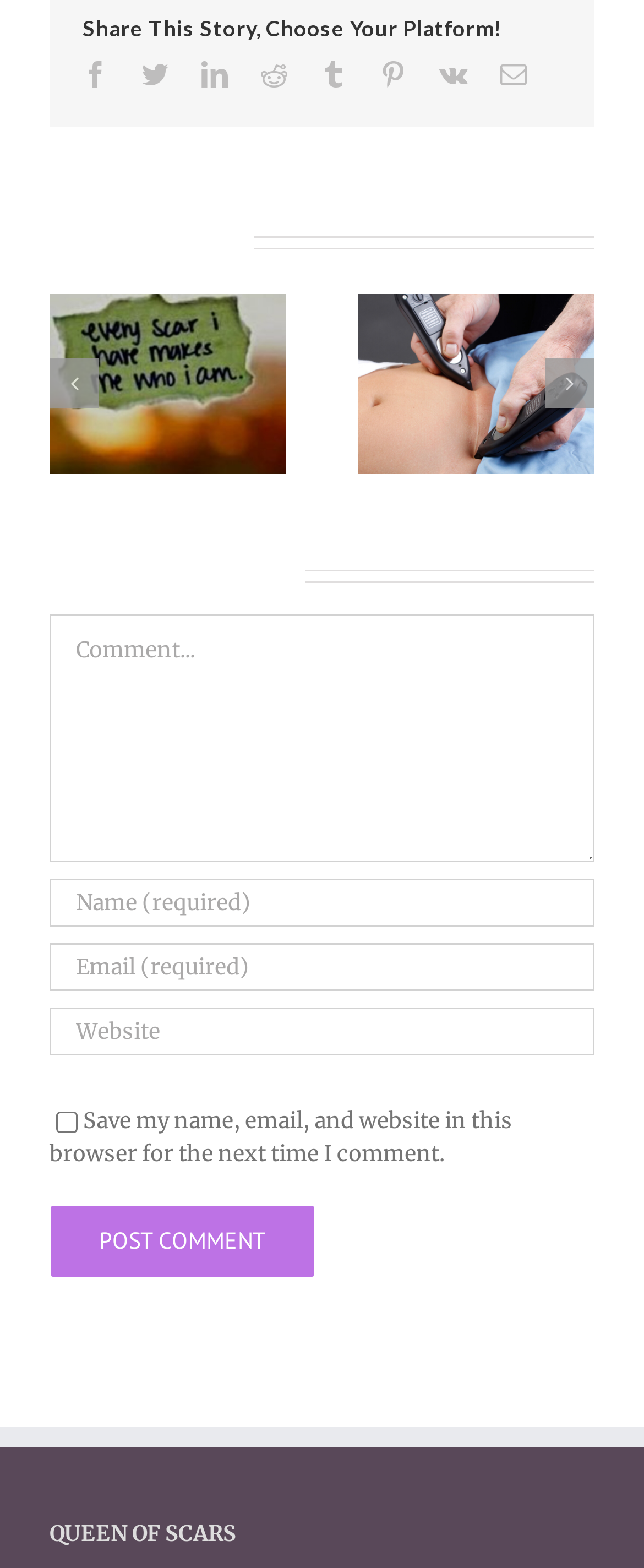Using the webpage screenshot, find the UI element described by Cloudflare. Provide the bounding box coordinates in the format (top-left x, top-left y, bottom-right x, bottom-right y), ensuring all values are floating point numbers between 0 and 1.

None